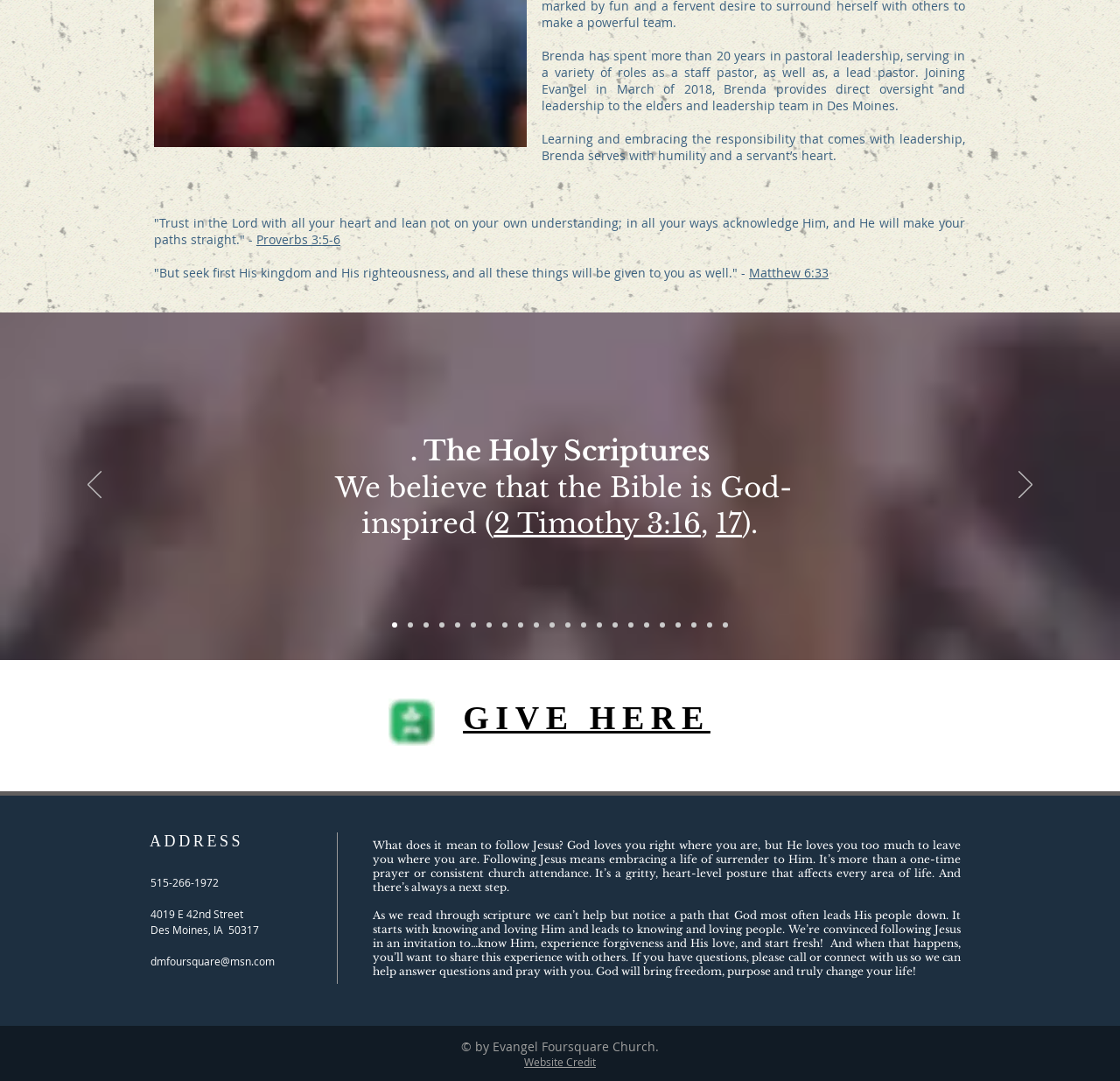Locate the bounding box coordinates of the element that should be clicked to fulfill the instruction: "Click the 'dmfoursquare@msn.com' link".

[0.134, 0.883, 0.245, 0.896]